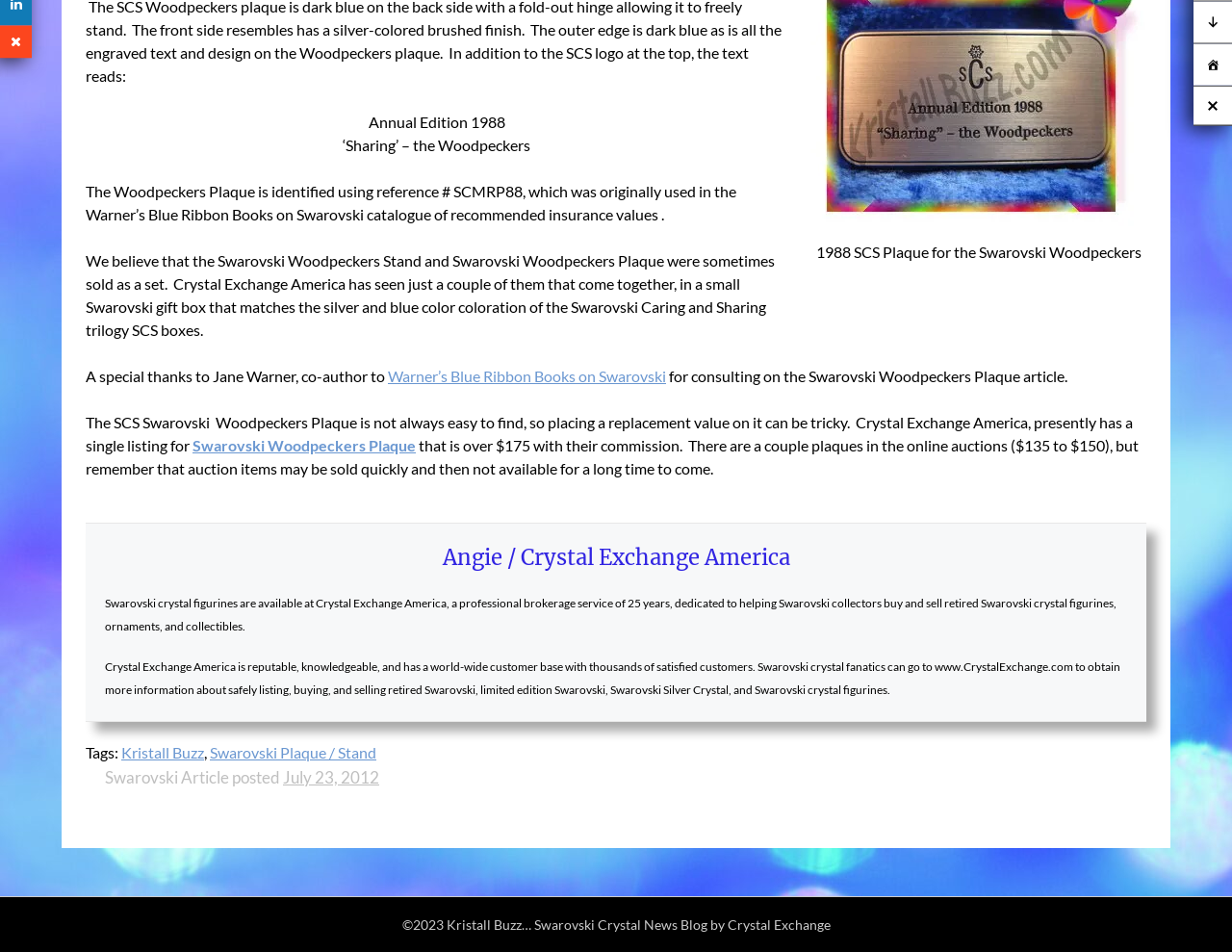Find the bounding box coordinates for the element described here: "July 23, 2012October 3, 2023".

[0.23, 0.806, 0.308, 0.827]